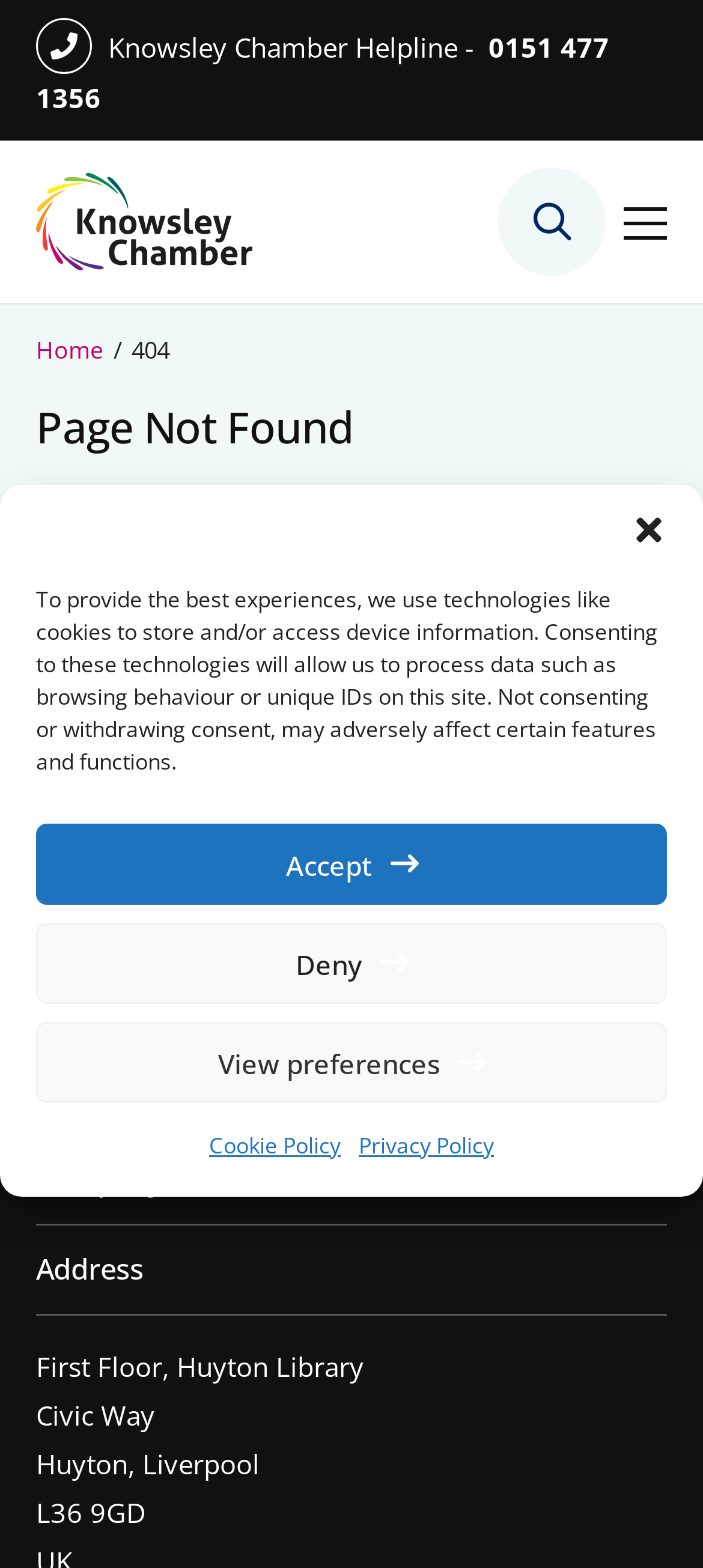Identify the bounding box coordinates for the element that needs to be clicked to fulfill this instruction: "View company information". Provide the coordinates in the format of four float numbers between 0 and 1: [left, top, right, bottom].

[0.051, 0.74, 0.466, 0.765]